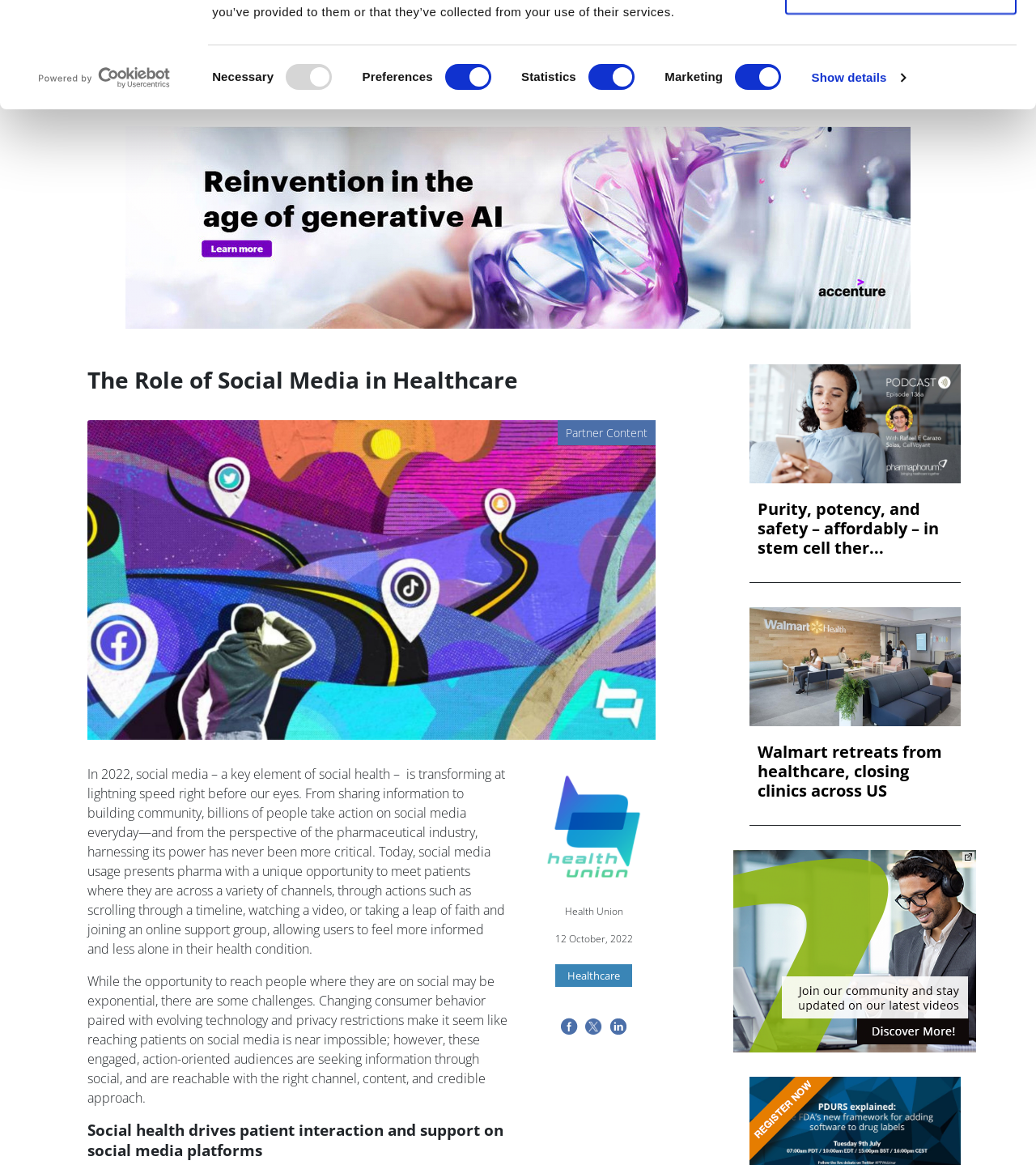Identify the bounding box coordinates of the element that should be clicked to fulfill this task: "Go to the 'Home' page". The coordinates should be provided as four float numbers between 0 and 1, i.e., [left, top, right, bottom].

[0.066, 0.037, 0.257, 0.078]